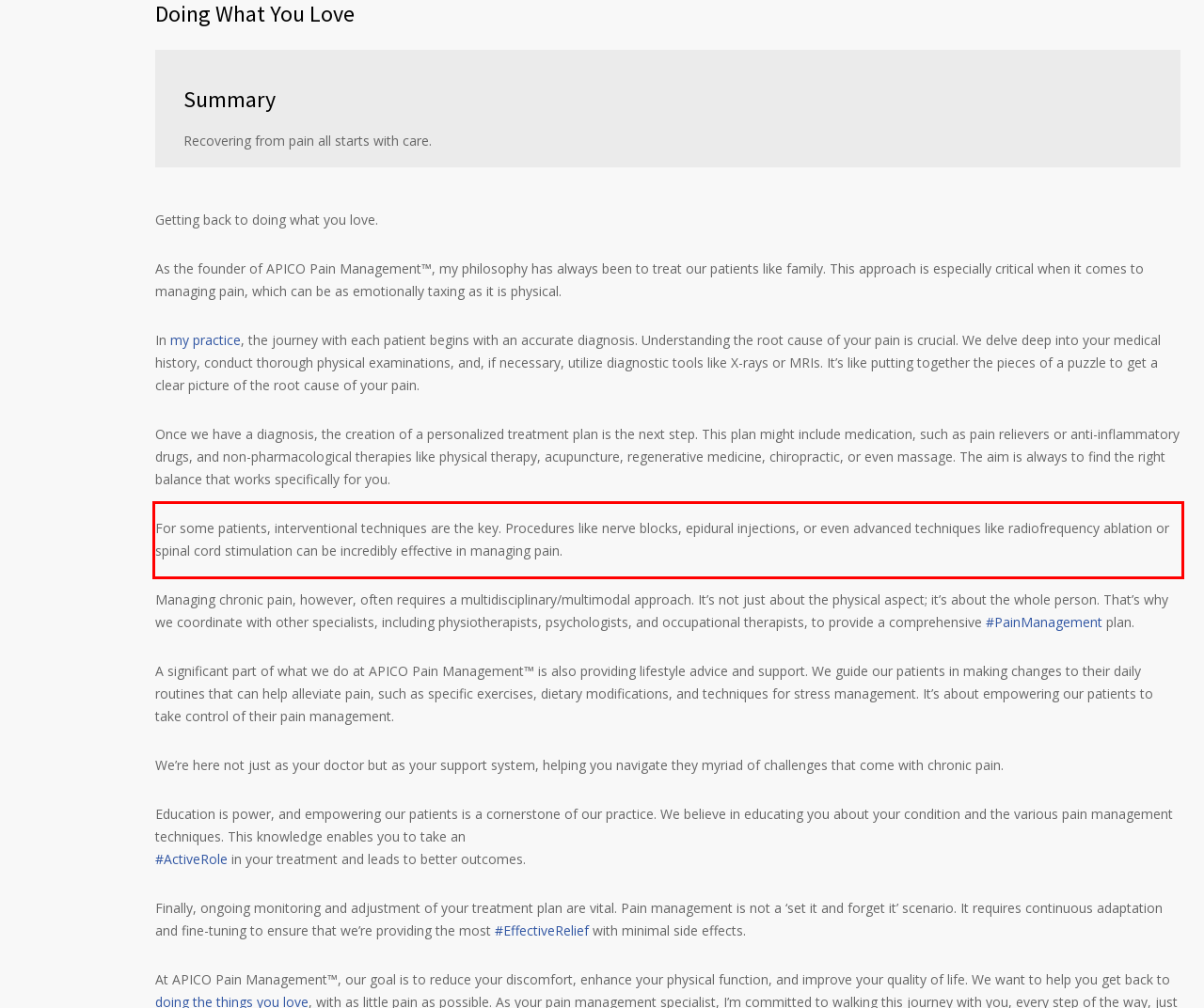Identify the text within the red bounding box on the webpage screenshot and generate the extracted text content.

For some patients, interventional techniques are the key. Procedures like nerve blocks, epidural injections, or even advanced techniques like radiofrequency ablation or spinal cord stimulation can be incredibly effective in managing pain.